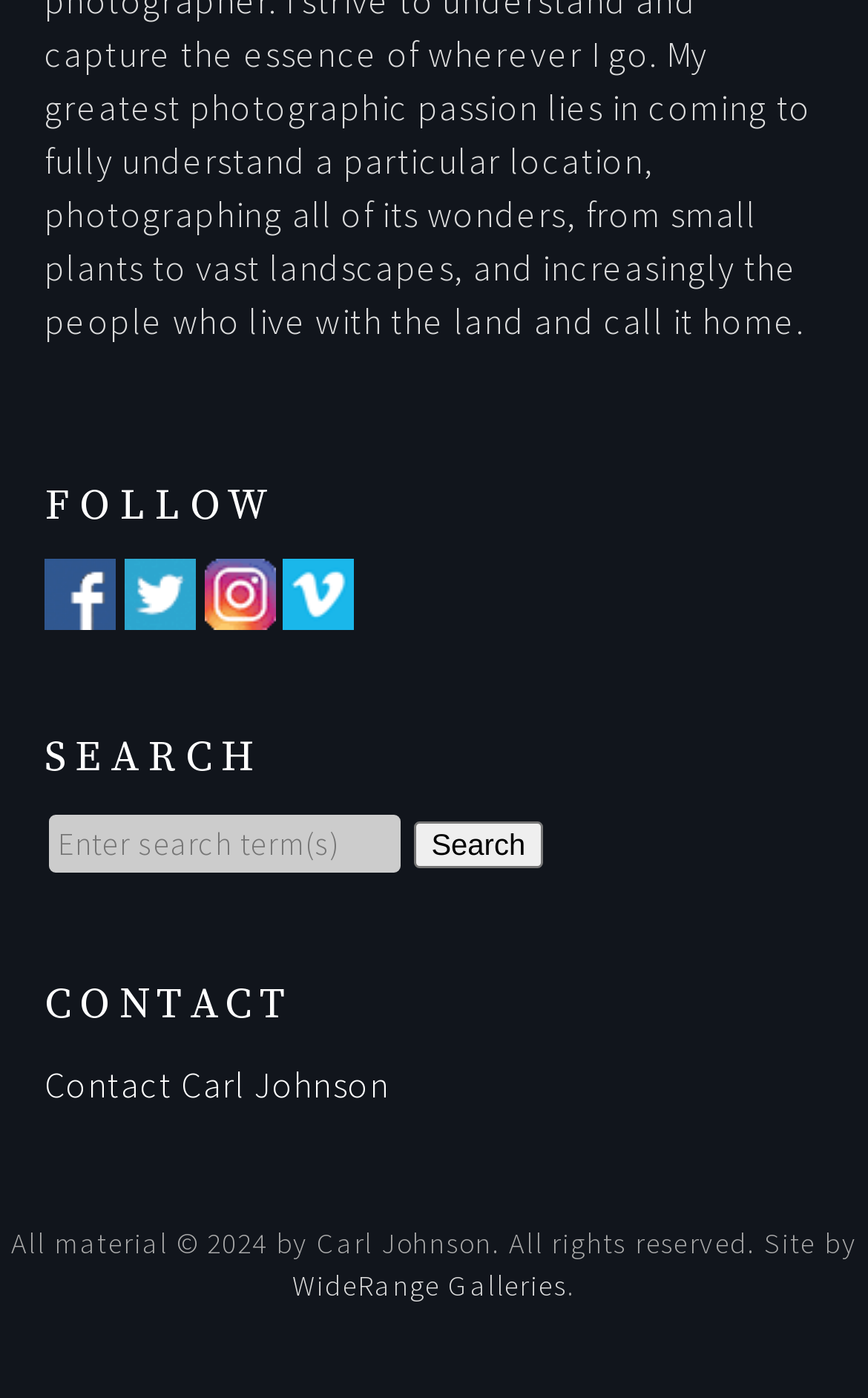Provide the bounding box coordinates for the specified HTML element described in this description: "WideRange Galleries". The coordinates should be four float numbers ranging from 0 to 1, in the format [left, top, right, bottom].

[0.337, 0.907, 0.653, 0.934]